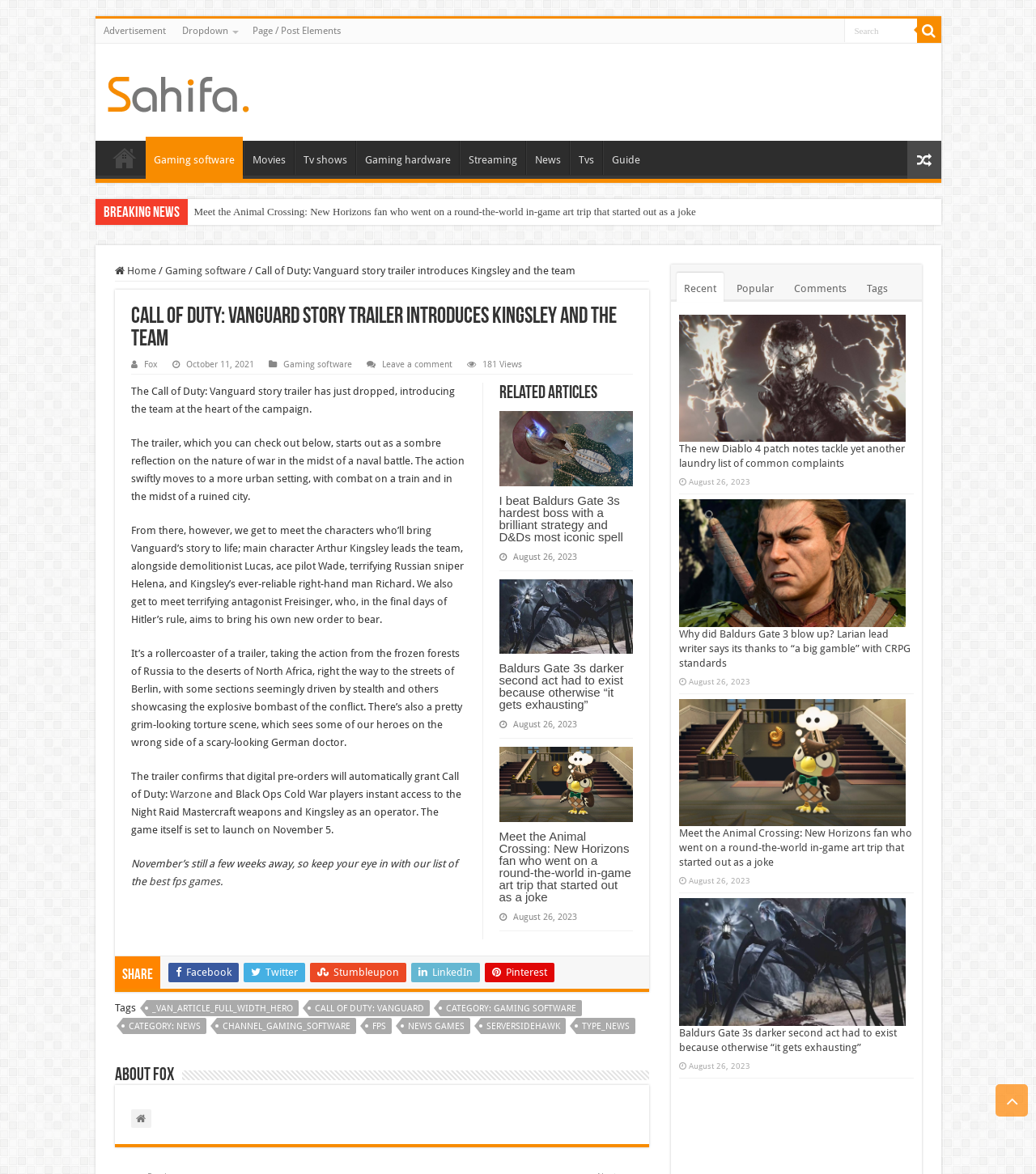Locate the bounding box coordinates of the region to be clicked to comply with the following instruction: "Search for something". The coordinates must be four float numbers between 0 and 1, in the form [left, top, right, bottom].

[0.814, 0.016, 0.885, 0.036]